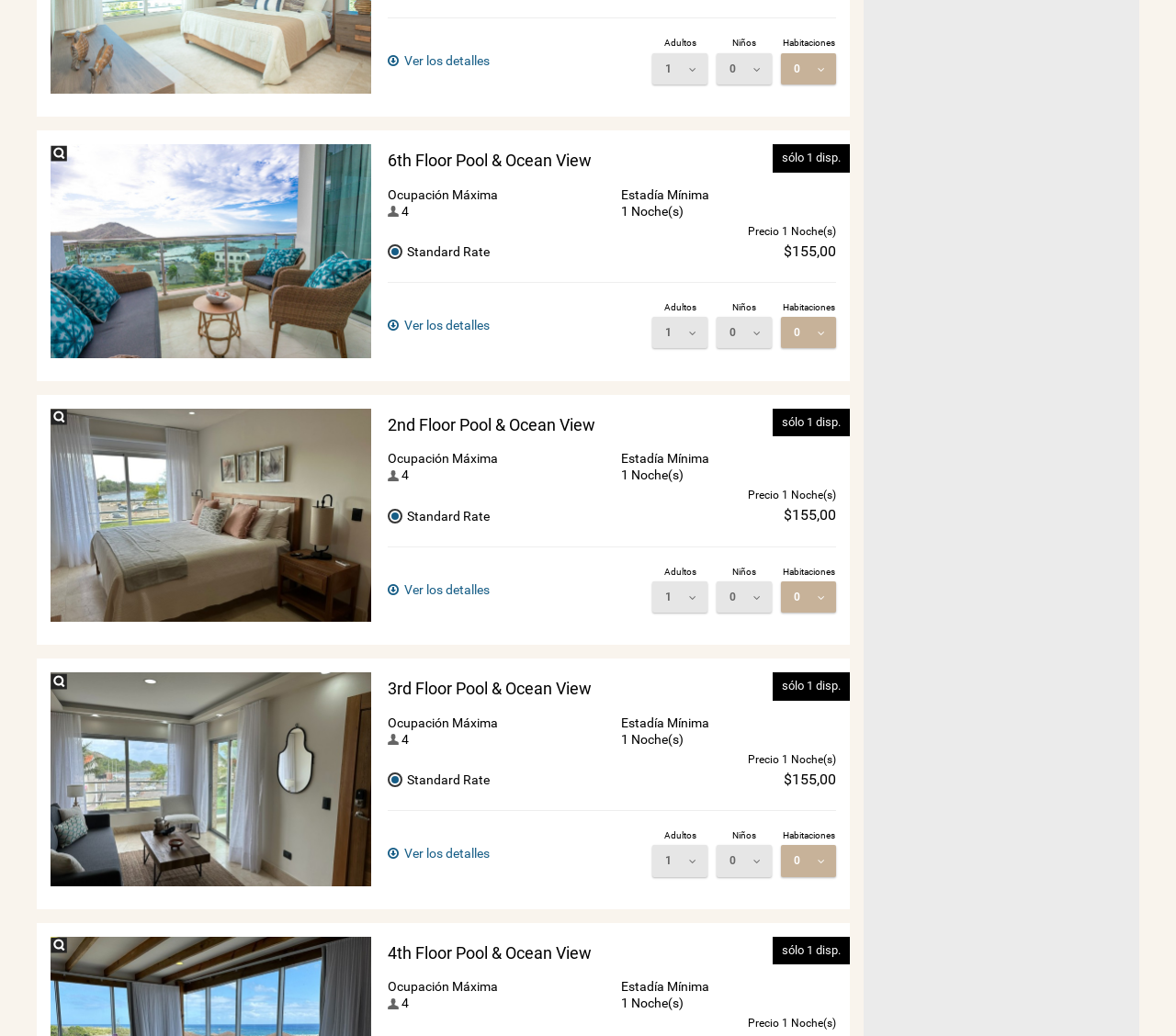Given the element description: "sólo 1 disp.", predict the bounding box coordinates of this UI element. The coordinates must be four float numbers between 0 and 1, given as [left, top, right, bottom].

[0.657, 0.904, 0.723, 0.931]